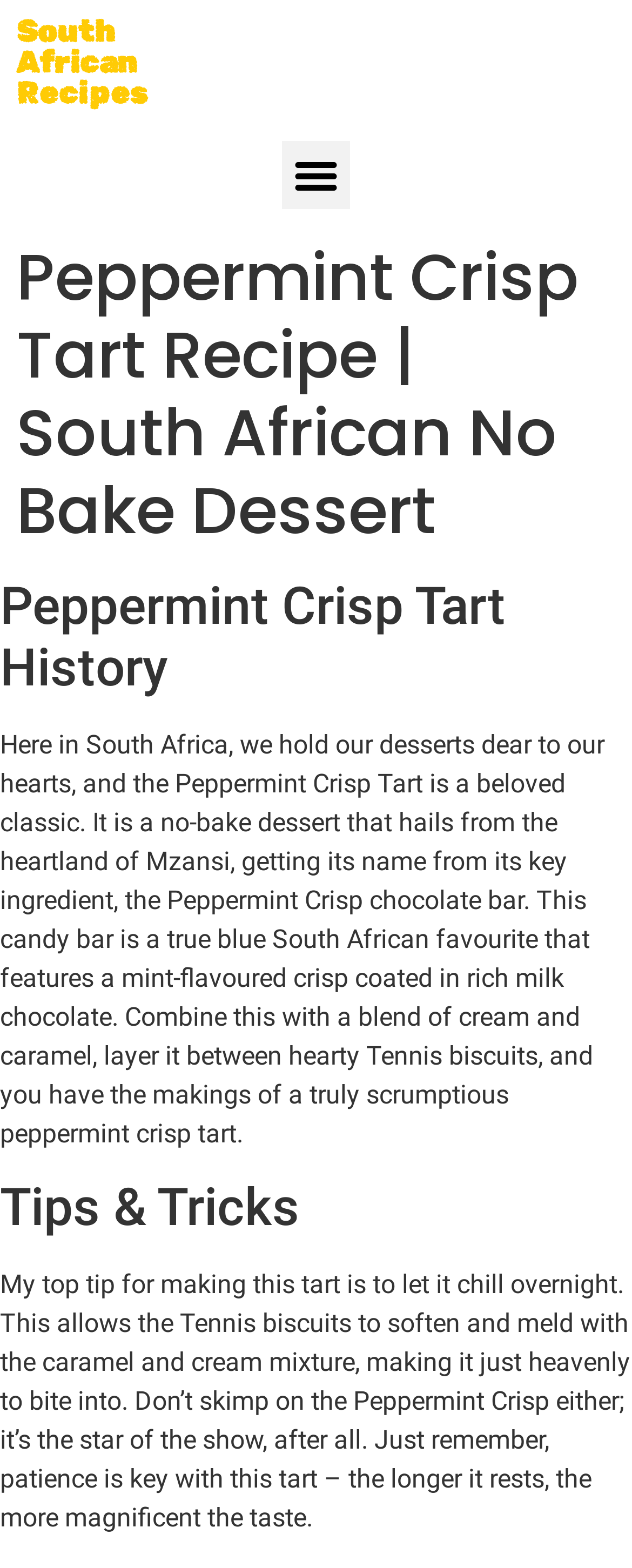Provide a brief response to the question using a single word or phrase: 
What is the name of the South African chocolate bar used in this recipe?

Peppermint Crisp